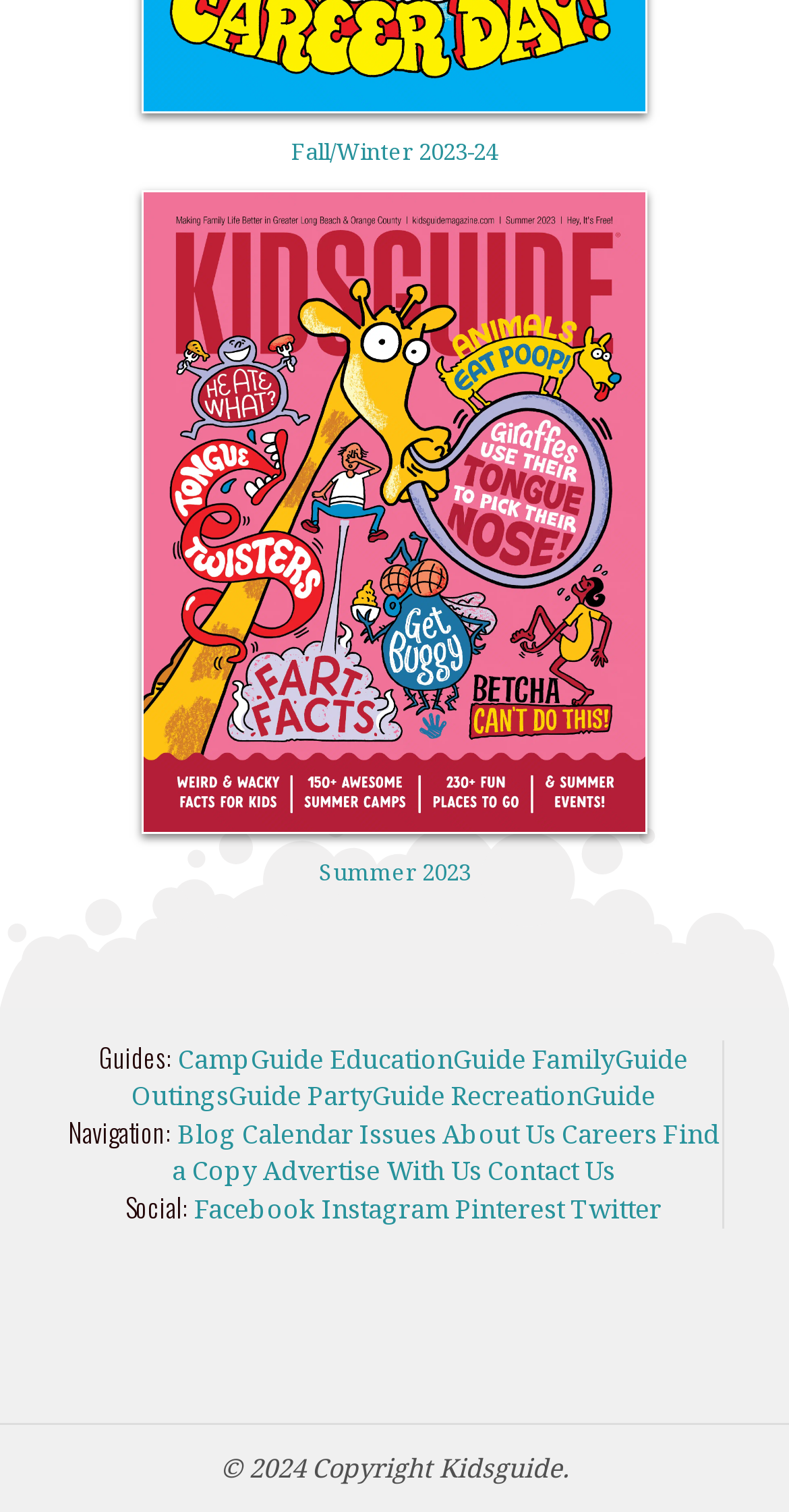Determine the bounding box coordinates of the clickable element to complete this instruction: "Read the blog". Provide the coordinates in the format of four float numbers between 0 and 1, [left, top, right, bottom].

[0.224, 0.738, 0.299, 0.762]